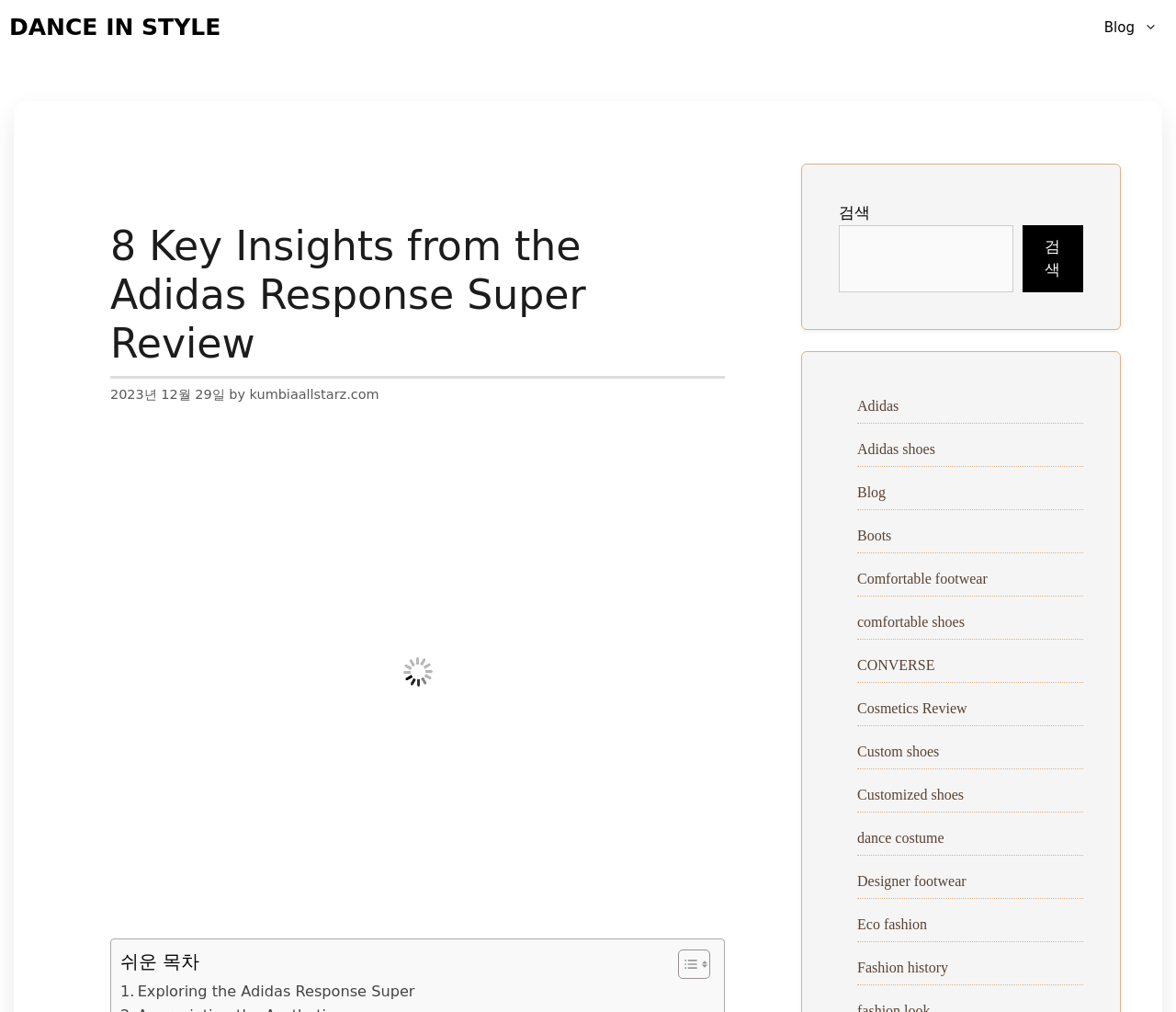Analyze and describe the webpage in a detailed narrative.

This webpage is a review of the Adidas Response Super athletic footwear, providing valuable insights into style, comfort, and performance. At the top of the page, there is a primary navigation menu with two links: "DANCE IN STYLE" and "Blog". Below the navigation menu, there is a header section with the title "8 Key Insights from the Adidas Response Super Review" and a timestamp "2023년 12월 29일" (December 29, 2023) next to the author's name "kumbiaallstarz.com".

On the left side of the page, there is a large image with the caption "Unraveling the Magic of Adidas Response Super: A Comprehensive Review". Below the image, there is a table of contents with a toggle button to expand or collapse it. The table of contents has a heading "쉬운 목차" (Easy Table of Contents) and a link to "Exploring the Adidas Response Super".

On the right side of the page, there is a complementary section with a search bar and several links to related topics, including Adidas, Adidas shoes, Blog, Boots, Comfortable footwear, and more. The search bar has a placeholder text "검색" (Search) and a search button.

Overall, the webpage is well-organized and easy to navigate, with a clear focus on the Adidas Response Super review and related topics.